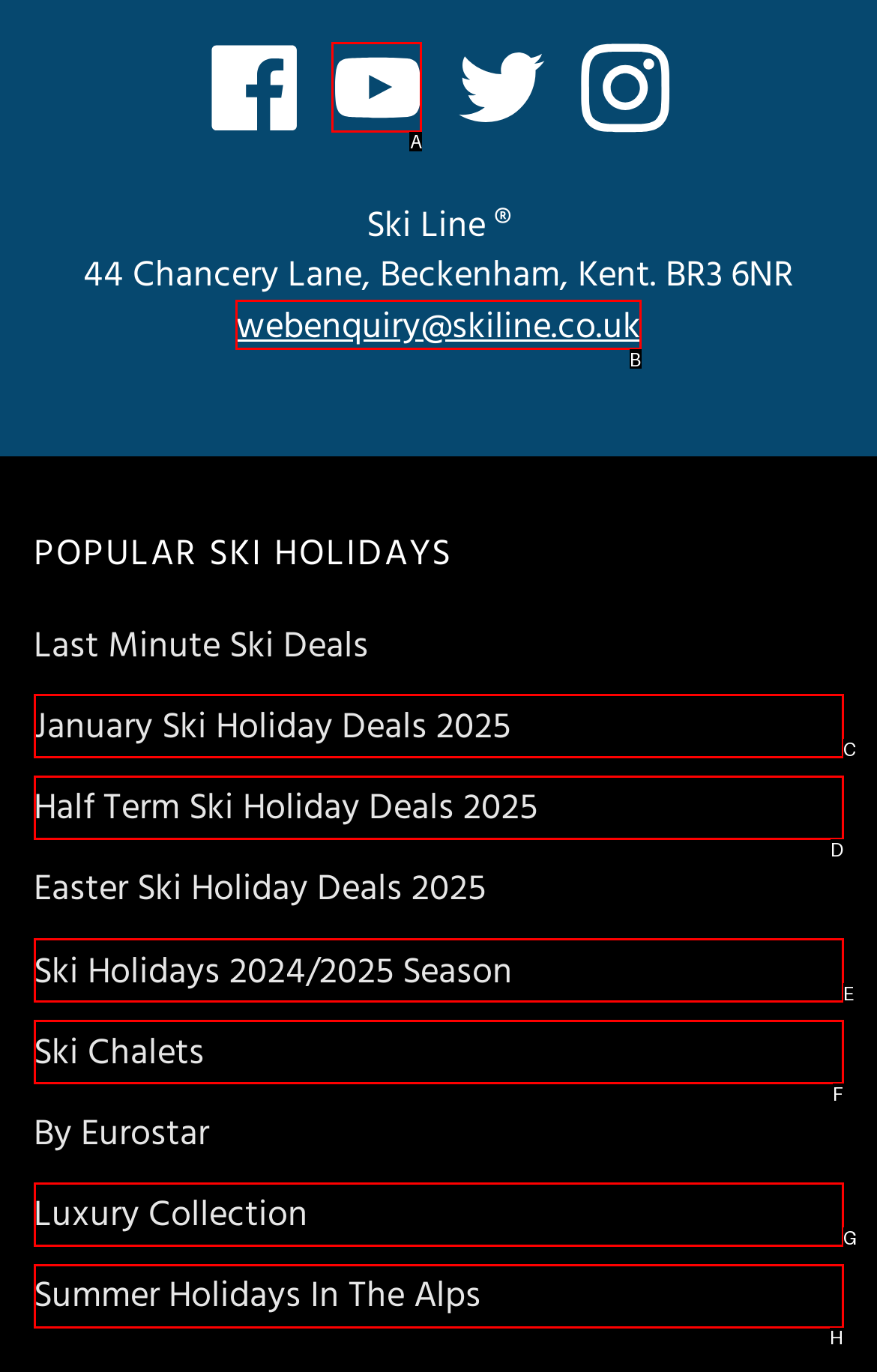Select the appropriate HTML element to click on to finish the task: Contact Ski Line via email.
Answer with the letter corresponding to the selected option.

B